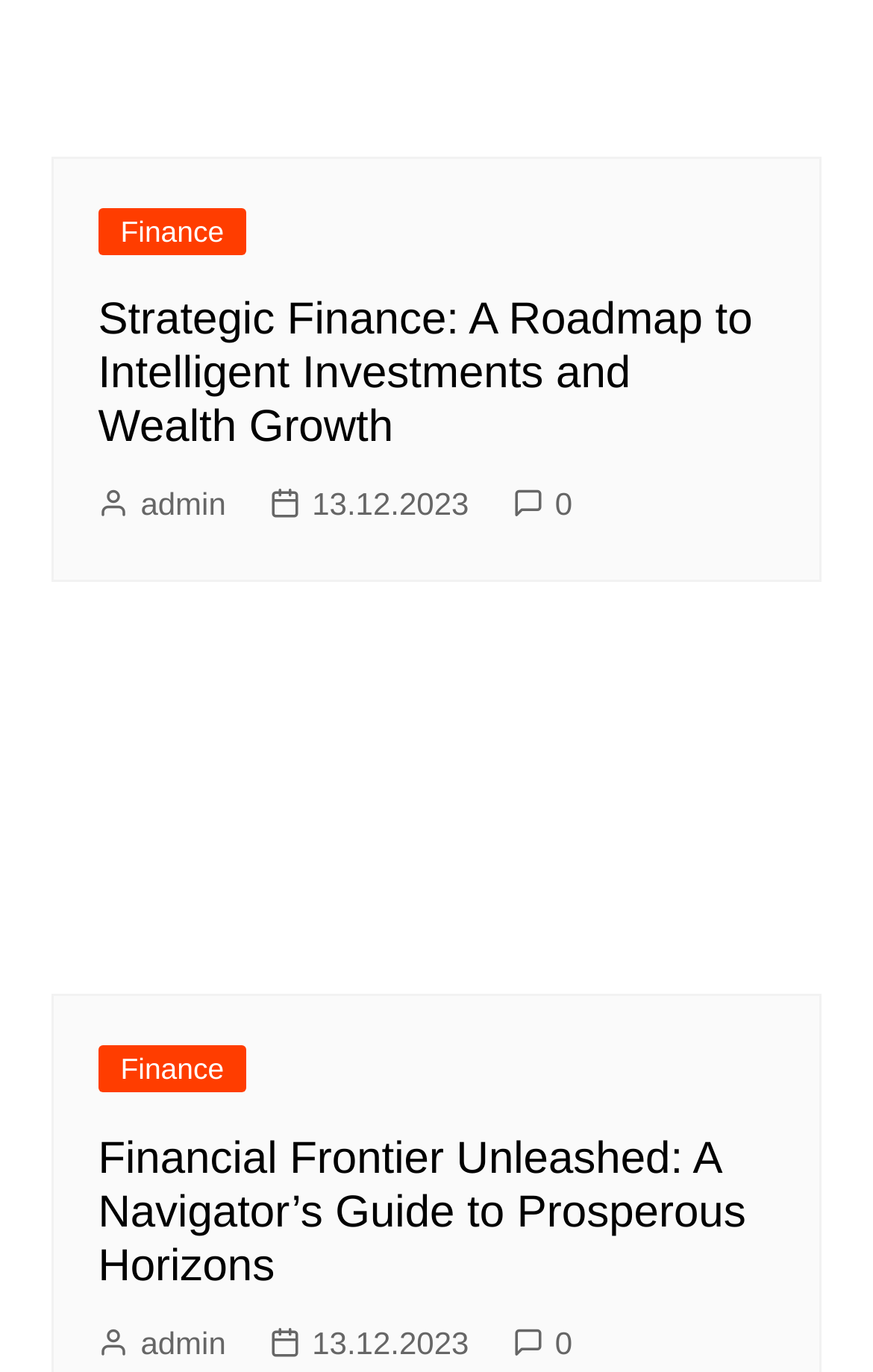Point out the bounding box coordinates of the section to click in order to follow this instruction: "Click on 'Finance'".

[0.112, 0.151, 0.282, 0.186]